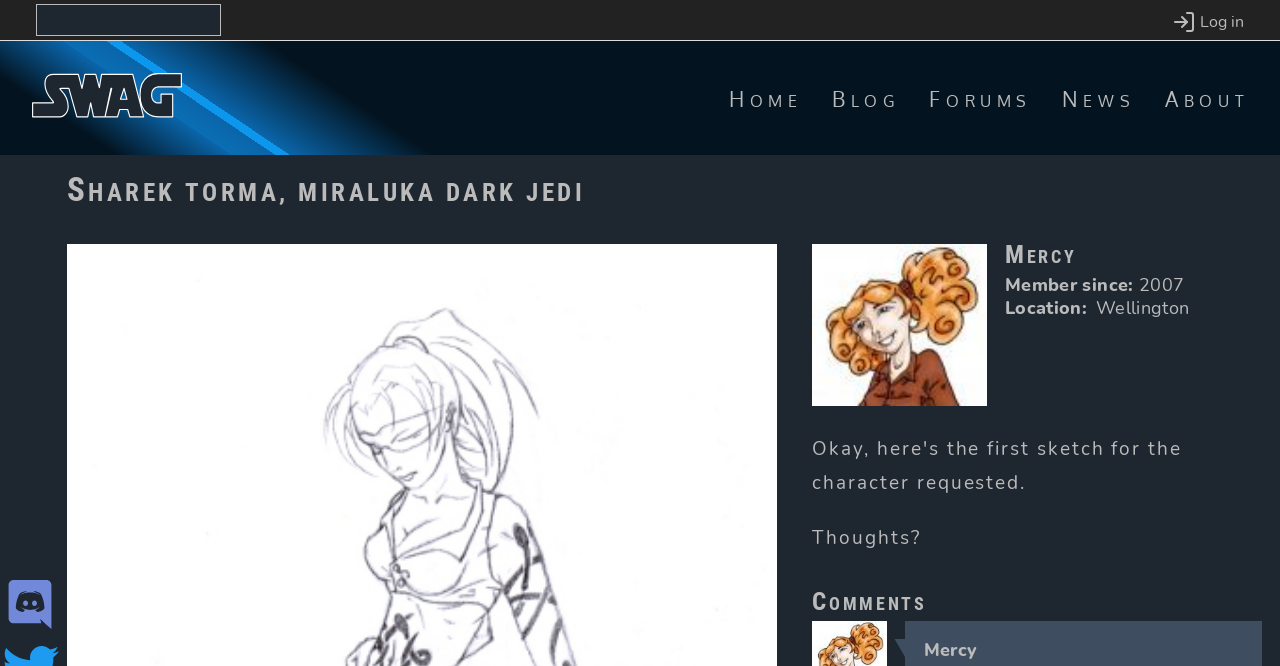Can you determine the bounding box coordinates of the area that needs to be clicked to fulfill the following instruction: "Join SWAG on Discord"?

[0.0, 0.863, 0.047, 0.96]